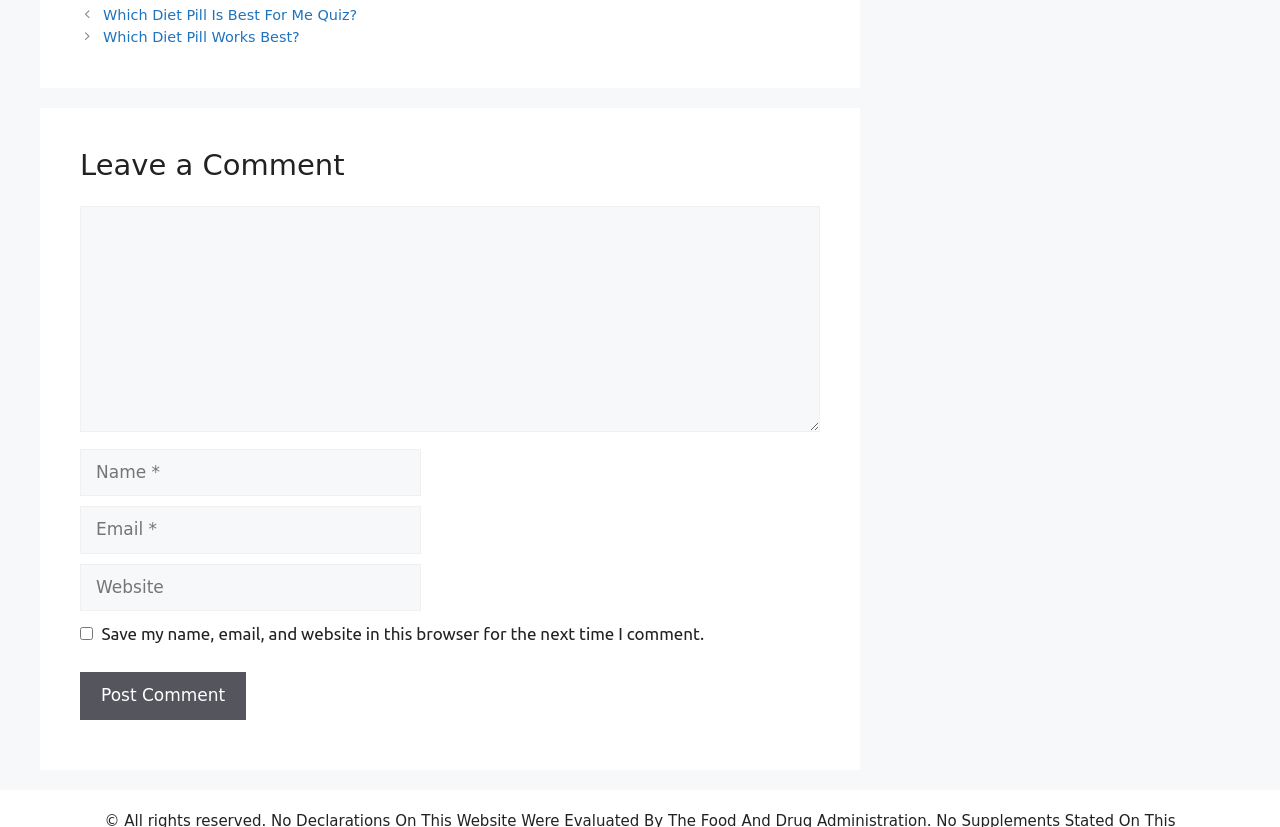Using the elements shown in the image, answer the question comprehensively: What is the purpose of the 'Post Comment' button?

The 'Post Comment' button is located at the bottom of the 'Leave a Comment' section, and it is likely that clicking this button will submit the user's comment to the webpage.